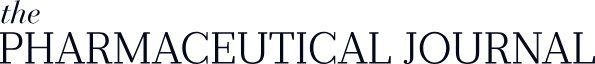What is the topic of the webpage?
Based on the screenshot, provide your answer in one word or phrase.

Vitamin D supplementation